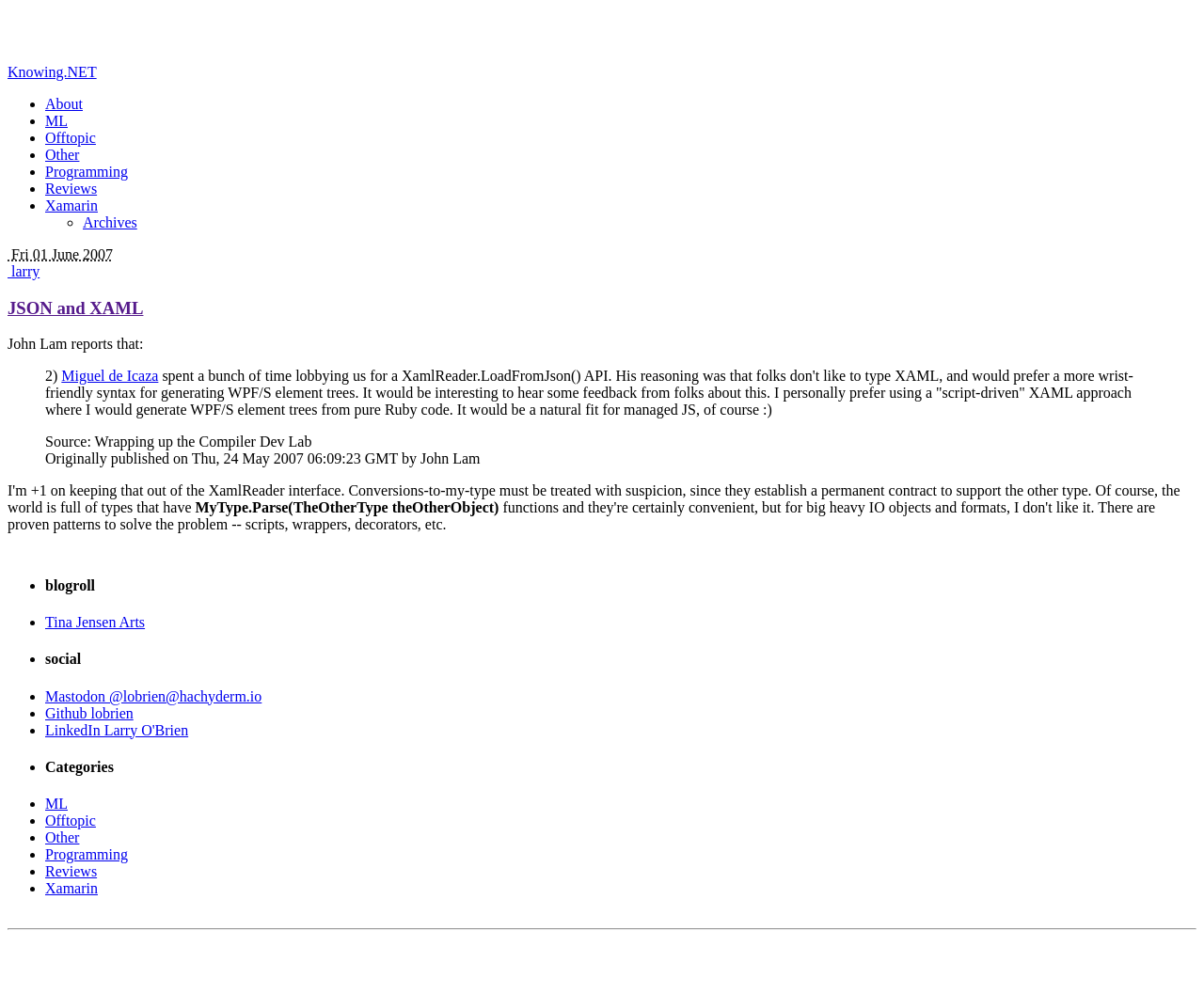What is the category of the article 'ML'?
Refer to the image and provide a detailed answer to the question.

The category of the article 'ML' can be found in the list of categories at the bottom of the webpage, where it says '• ML'. This indicates that 'ML' is a category of articles on this blog.